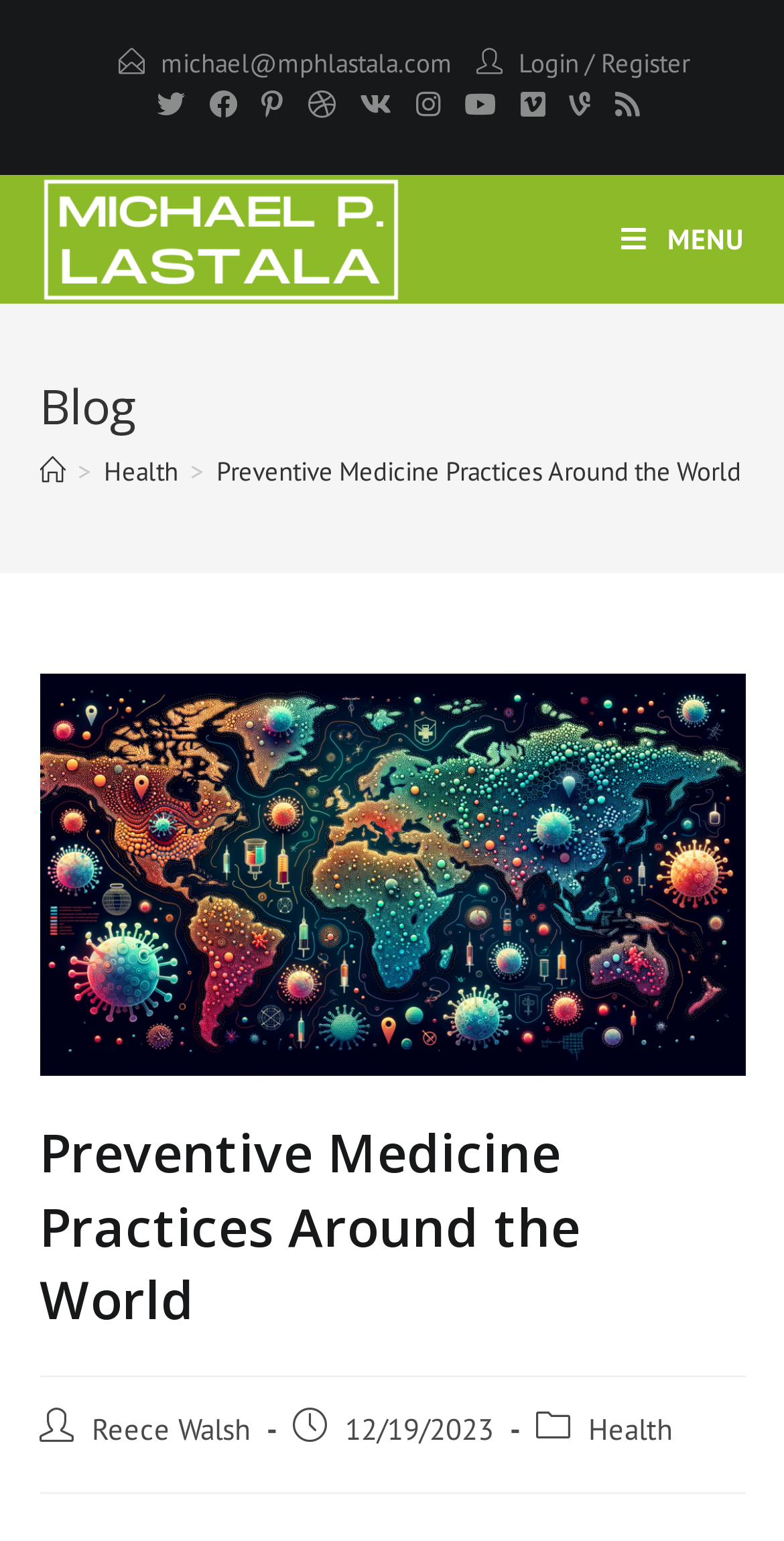Identify the bounding box coordinates for the element you need to click to achieve the following task: "Read the blog post". Provide the bounding box coordinates as four float numbers between 0 and 1, in the form [left, top, right, bottom].

[0.05, 0.141, 0.512, 0.165]